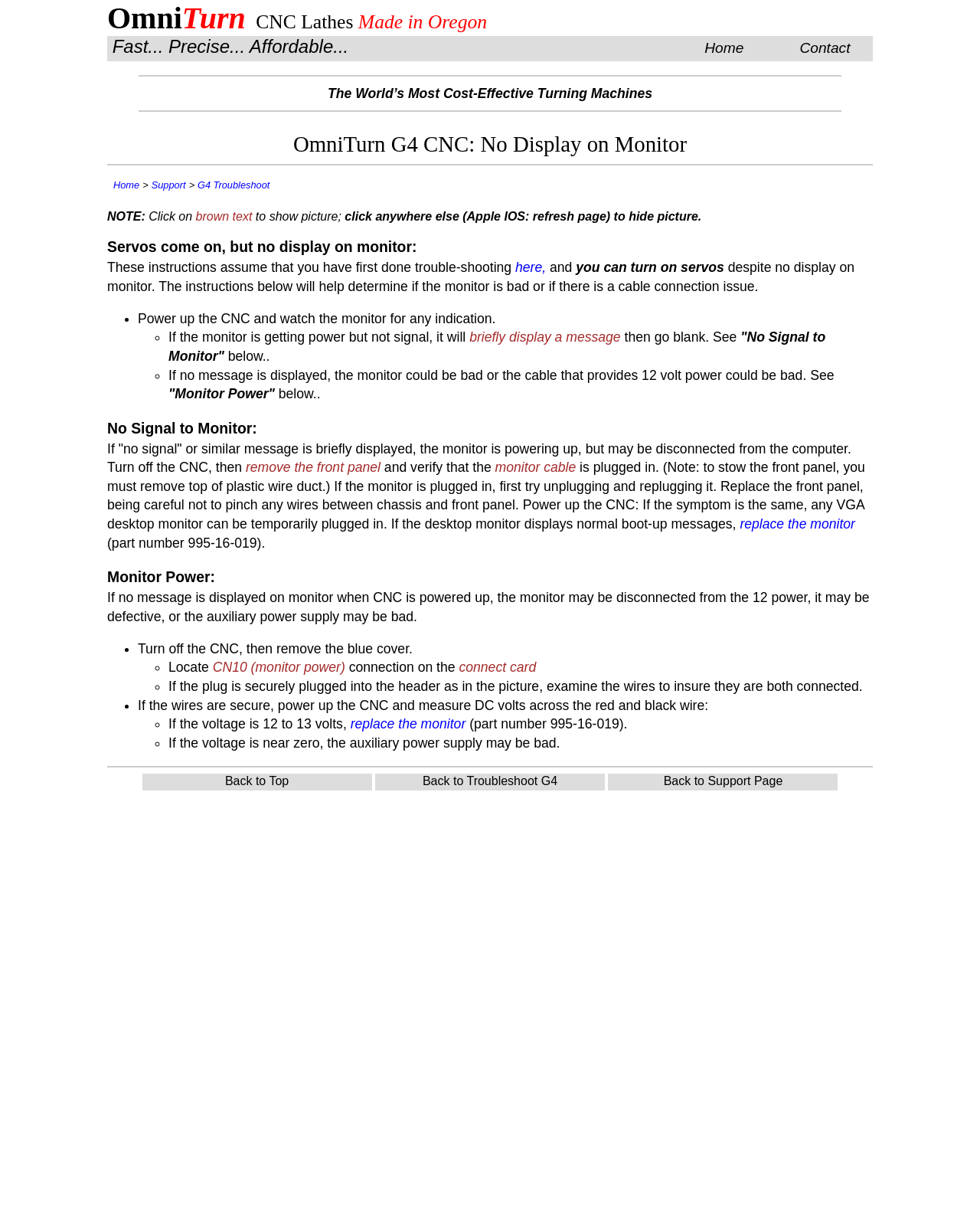Locate the bounding box coordinates of the item that should be clicked to fulfill the instruction: "Click on 'briefly display a message'".

[0.479, 0.272, 0.633, 0.285]